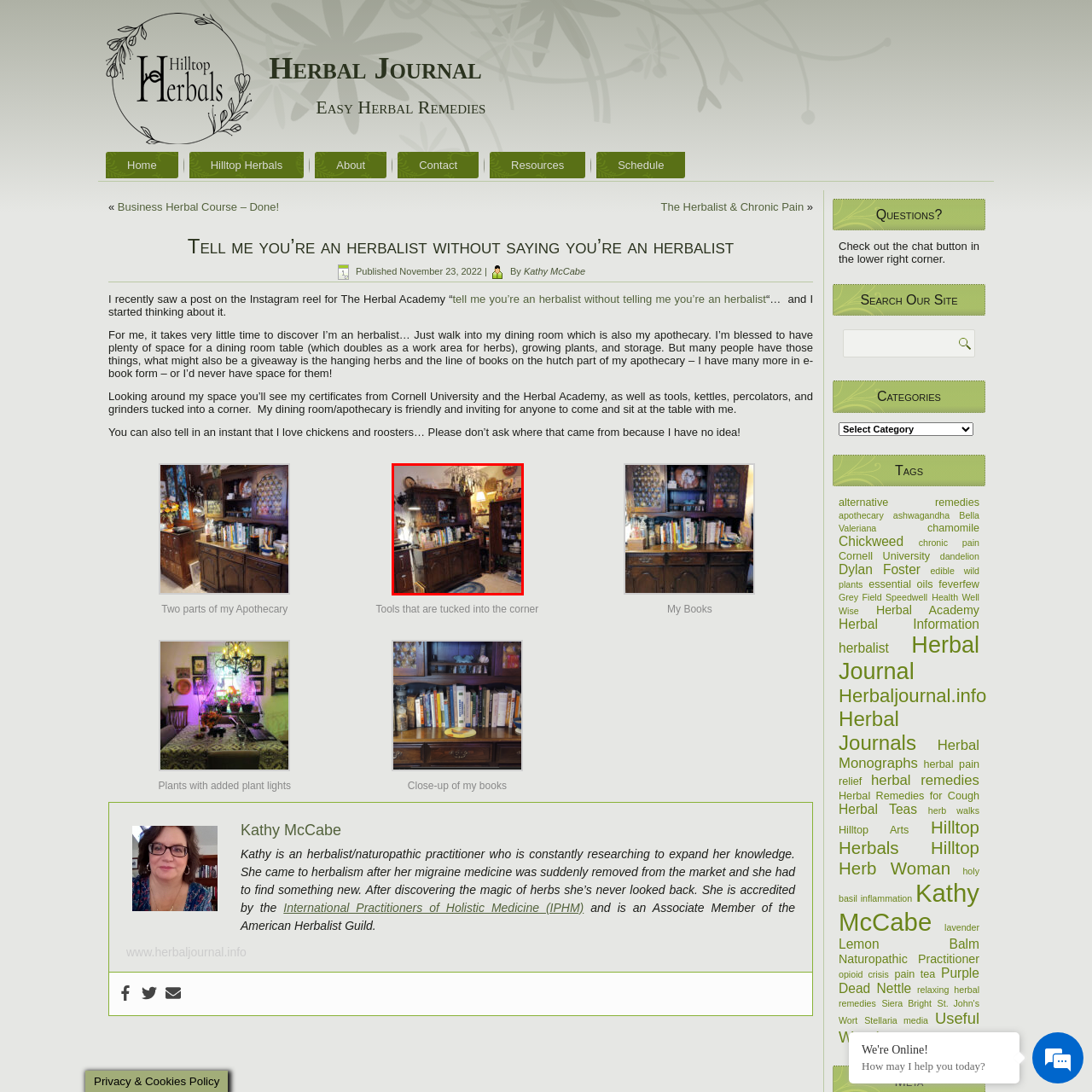Inspect the image surrounded by the red border and give a one-word or phrase answer to the question:
What is the purpose of the table lamp?

To add warm lighting